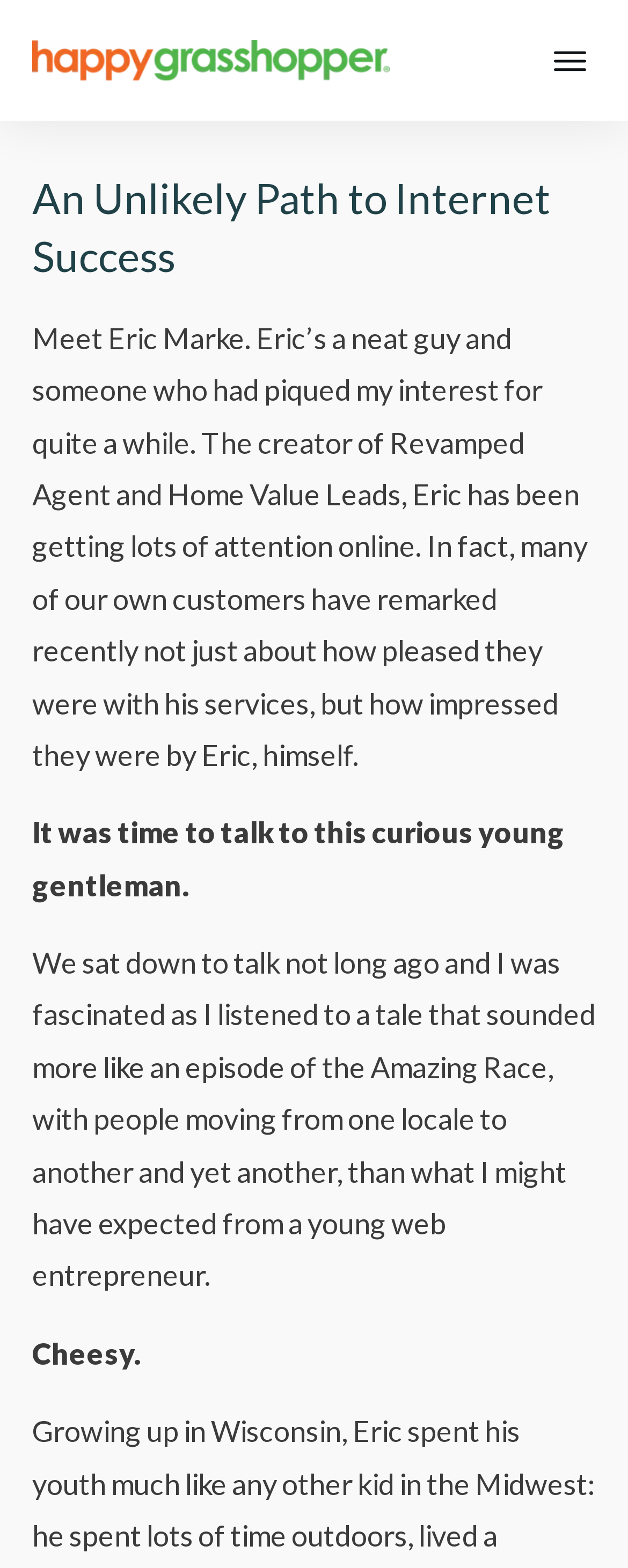What is the tone of the article?
Based on the screenshot, provide a one-word or short-phrase response.

Informal